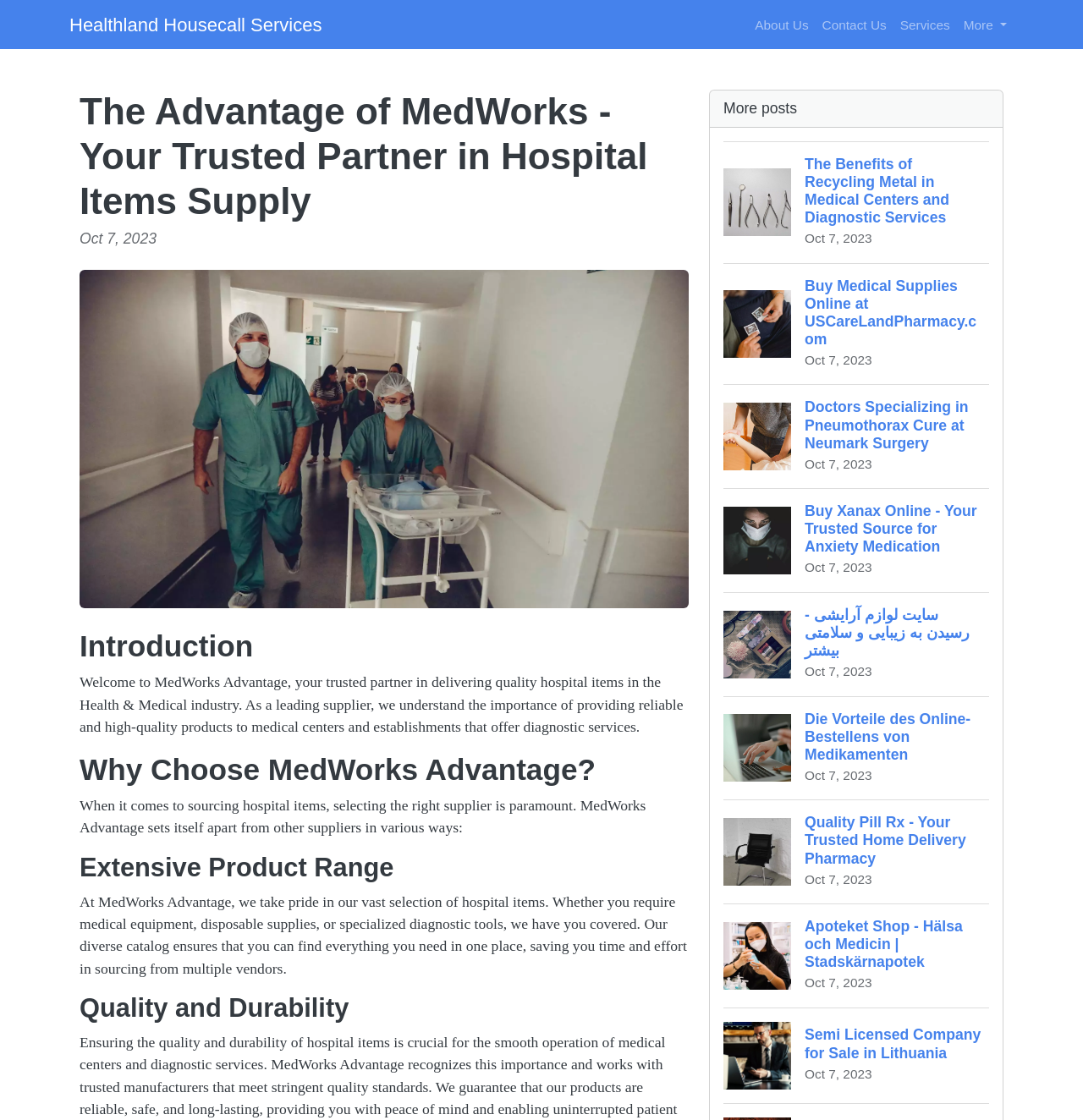Answer in one word or a short phrase: 
How many links are there in the 'More' section?

6